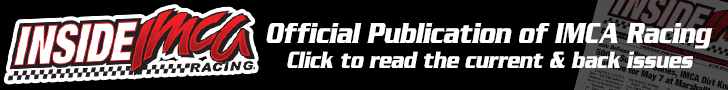Elaborate on the image with a comprehensive description.

The image features a prominent banner promoting "Inside IMCA Racing," described as the official publication of IMCA Racing. This banner showcases the brand with bold red letters framed by a checkered pattern, emphasizing its connection to the motorsport community. Below the title, there's a message inviting readers to explore current and past issues of the publication, highlighting its role as a resource for enthusiasts and participants in IMCA Racing events. The design conveys a sense of excitement and authority within the racing sport, targeting fans eager for news and updates in the IMCA circuit.